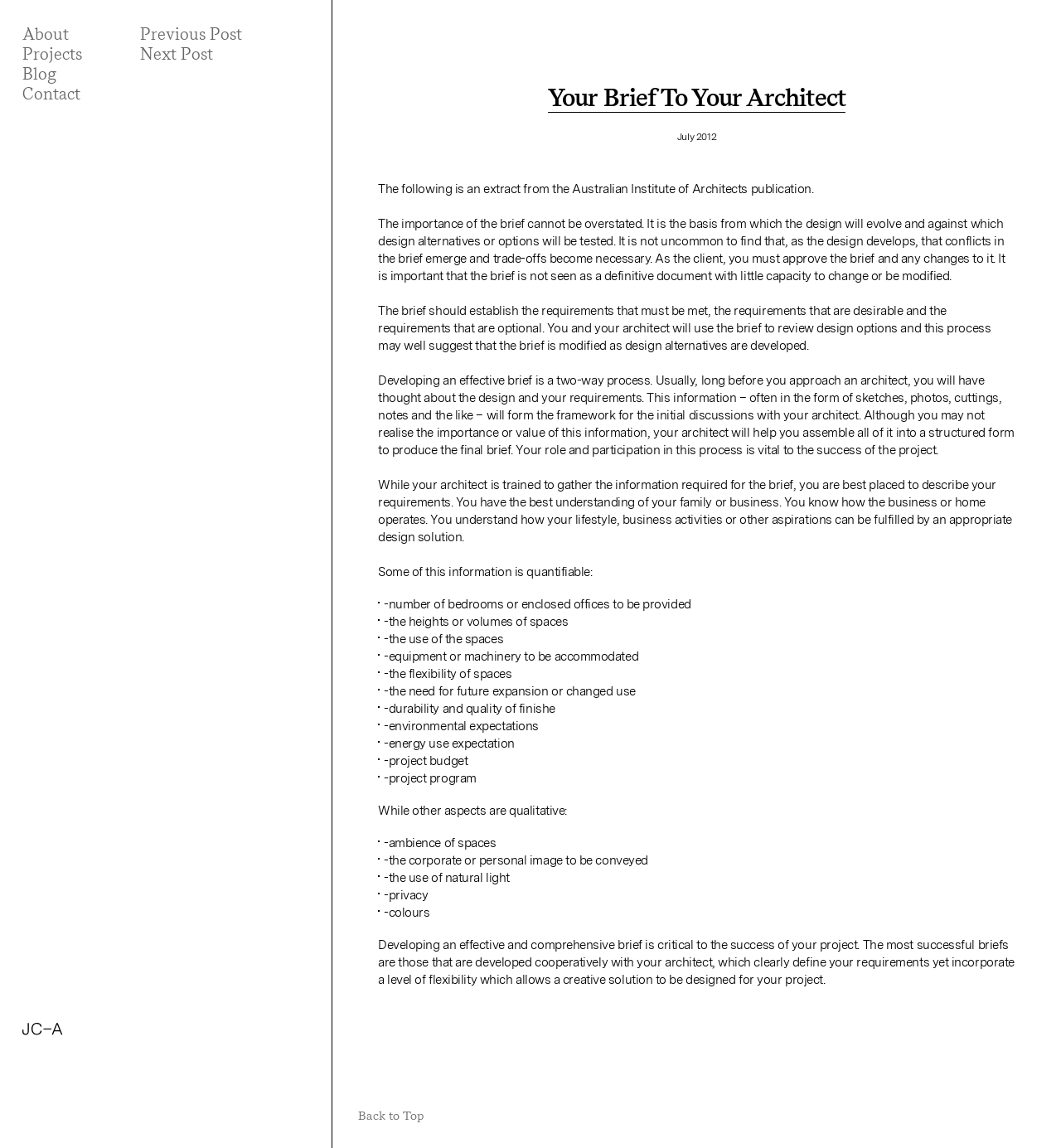Who is best placed to describe the requirements in a brief?
Give a detailed response to the question by analyzing the screenshot.

According to the webpage, the client is best placed to describe their requirements in a brief because they have the best understanding of their family or business, and know how their lifestyle, business activities, or other aspirations can be fulfilled by an appropriate design solution.